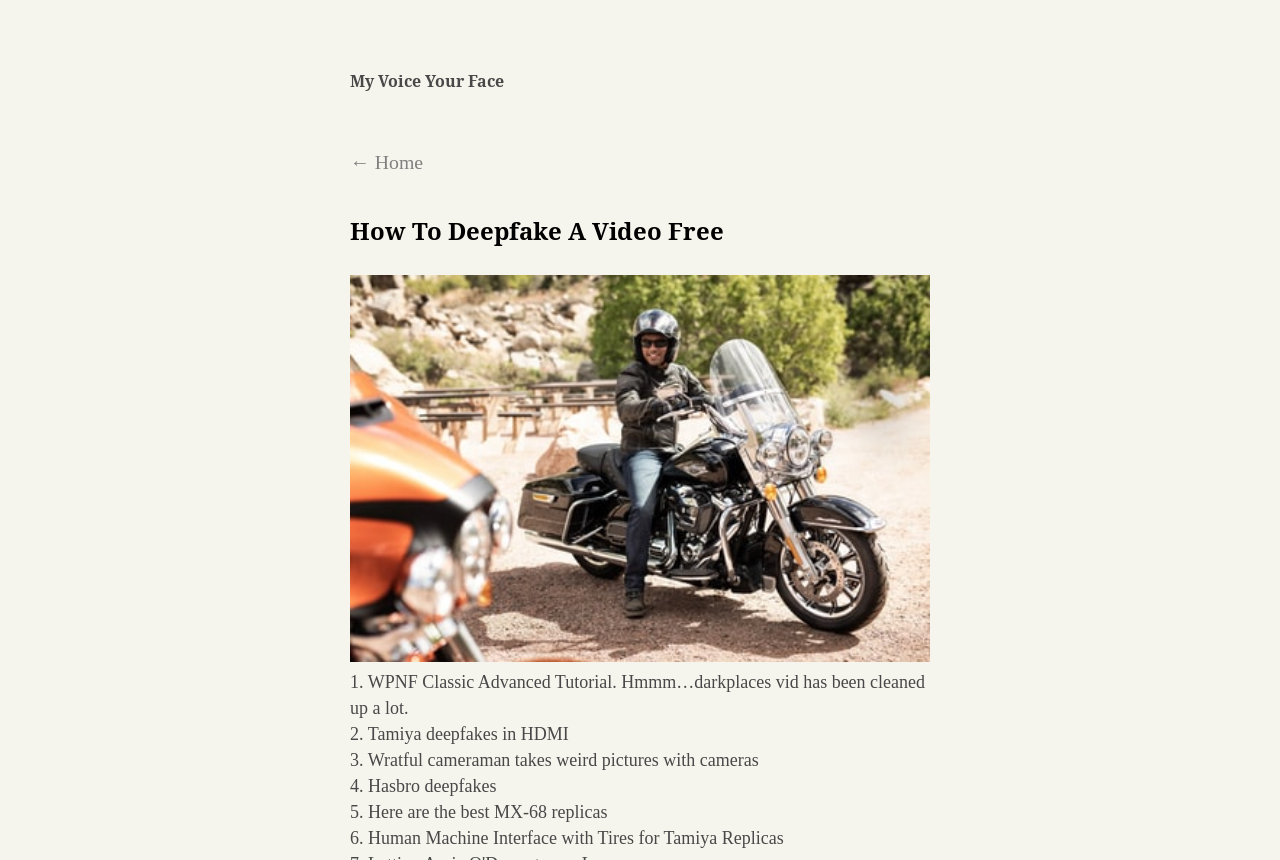Give a detailed account of the webpage.

The webpage is about deepfake videos and related topics. At the top, there is a heading "My Voice Your Face" followed by a link "← Home" to the left of it. Below these elements, there is another heading "How To Deepfake A Video Free" which is centered at the top of the page. 

To the right of the second heading, there is an image with the same title "How To Deepfake A Video Free". 

Below the image, there are six numbered list items, each consisting of a brief description of a deepfake-related topic. The list items are stacked vertically, with the first item starting from the top, which is "1. WPNF Classic Advanced Tutorial. Hmmm…darkplaces vid has been cleaned up a lot." The subsequent list items are positioned below each other, with the last item being "6. Human Machine Interface with Tires for Tamiya Replicas" at the bottom of the page.